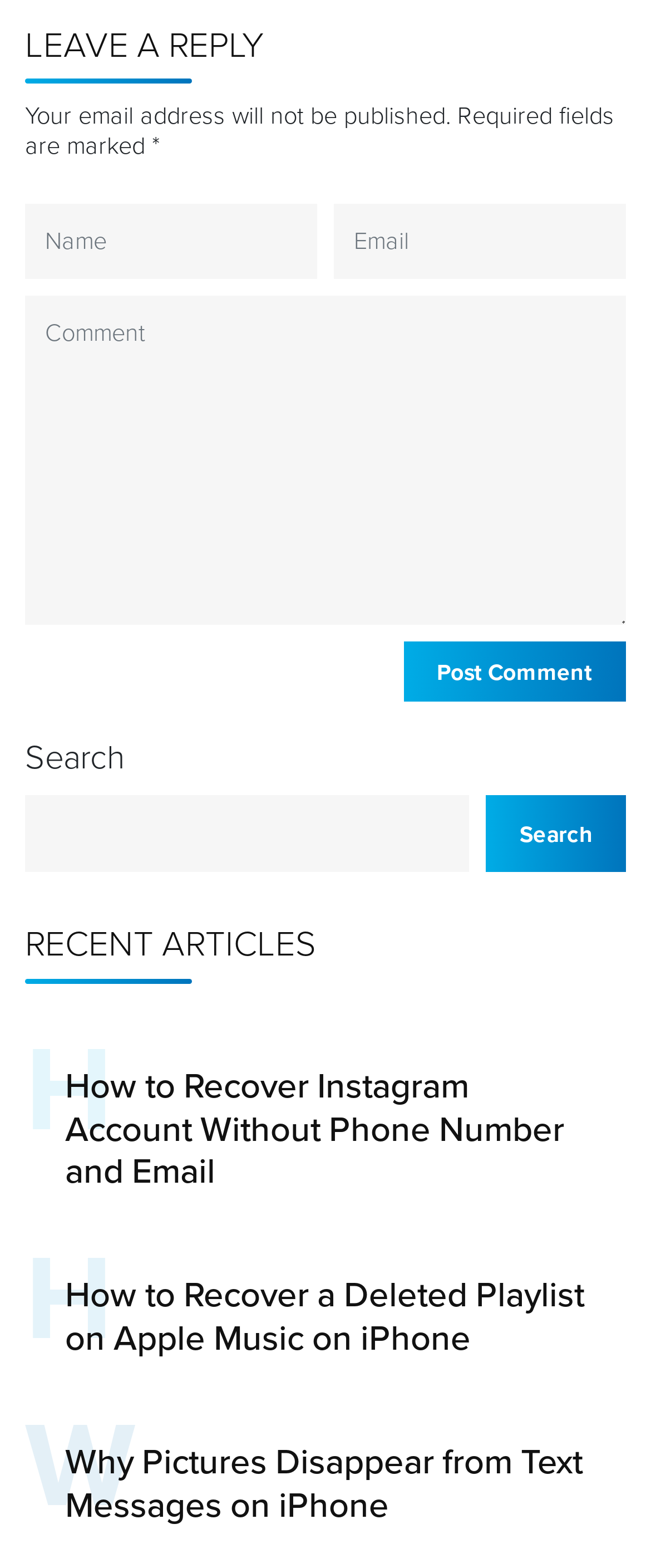Find the bounding box of the web element that fits this description: "alt="RecruitiFi Help Center"".

None